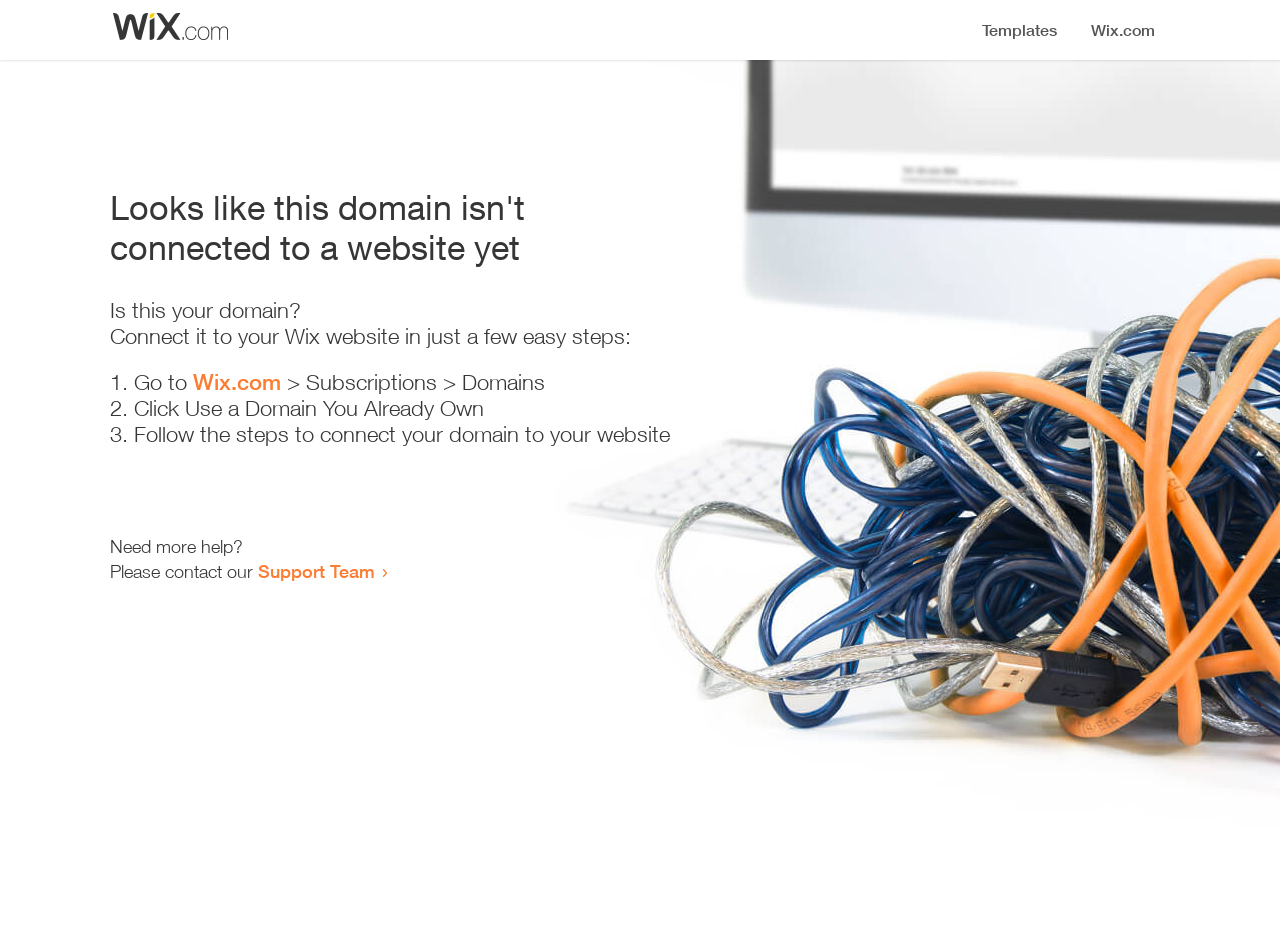Generate a comprehensive caption for the webpage you are viewing.

The webpage appears to be an error page, indicating that a domain is not connected to a website yet. At the top, there is a small image, likely a logo or icon. Below the image, a prominent heading reads "Looks like this domain isn't connected to a website yet". 

Underneath the heading, there is a series of instructions to connect the domain to a Wix website. The instructions are presented in a step-by-step format, with each step numbered and accompanied by a brief description. The first step is to go to Wix.com, followed by navigating to the Subscriptions and Domains section. The second step is to click "Use a Domain You Already Own", and the third step is to follow the instructions to connect the domain to the website.

At the bottom of the page, there is a section offering additional help, with a message "Need more help?" followed by an invitation to contact the Support Team via a link.